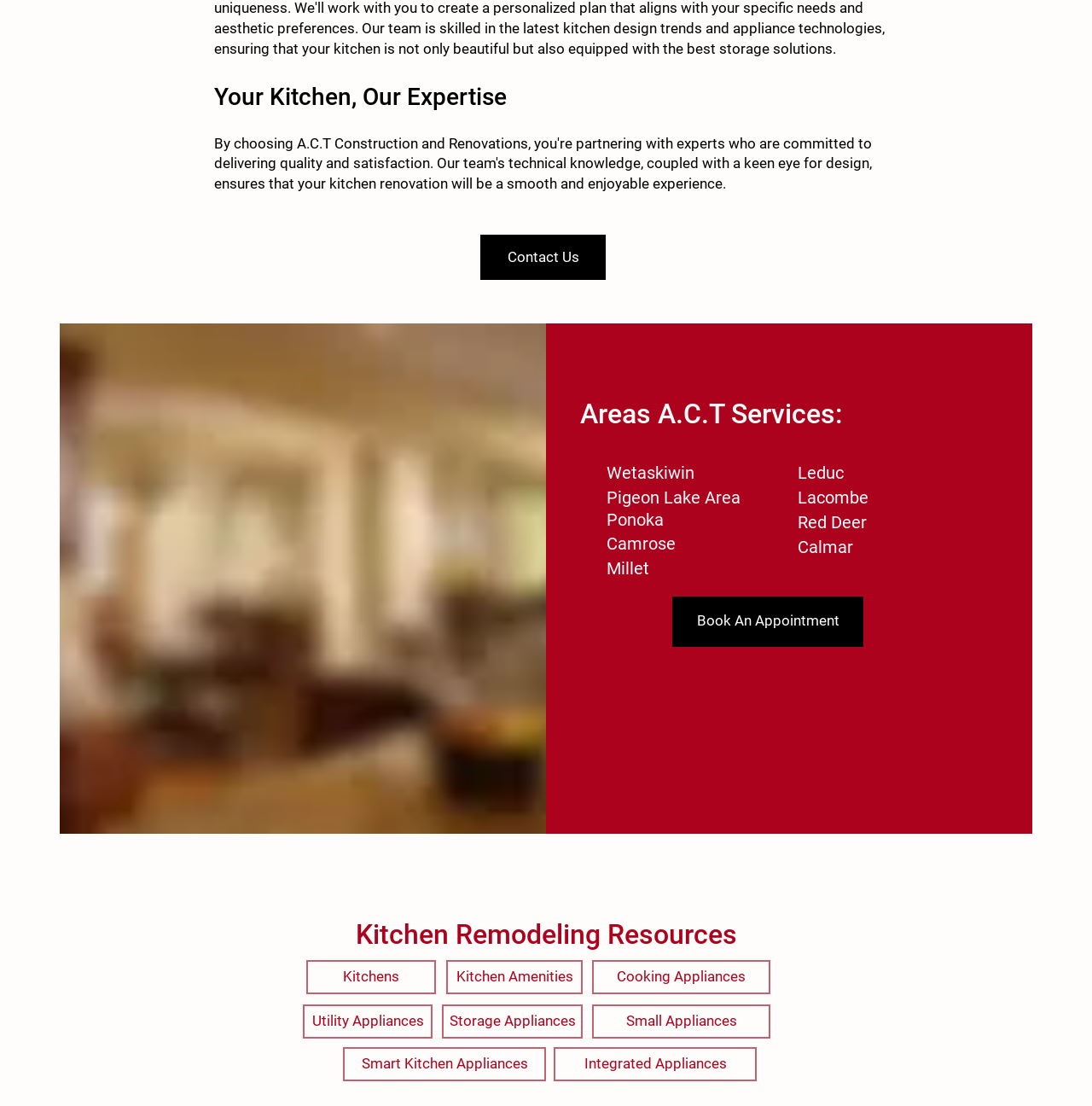What areas do they provide services in?
Using the image, provide a detailed and thorough answer to the question.

The list of links under 'Areas A.C.T Services:' includes Wetaskiwin, Pigeon Lake Area, Ponoka, Camrose, Millet, Leduc, Lacombe, Red Deer, and Calmar, indicating that they provide services in these areas.